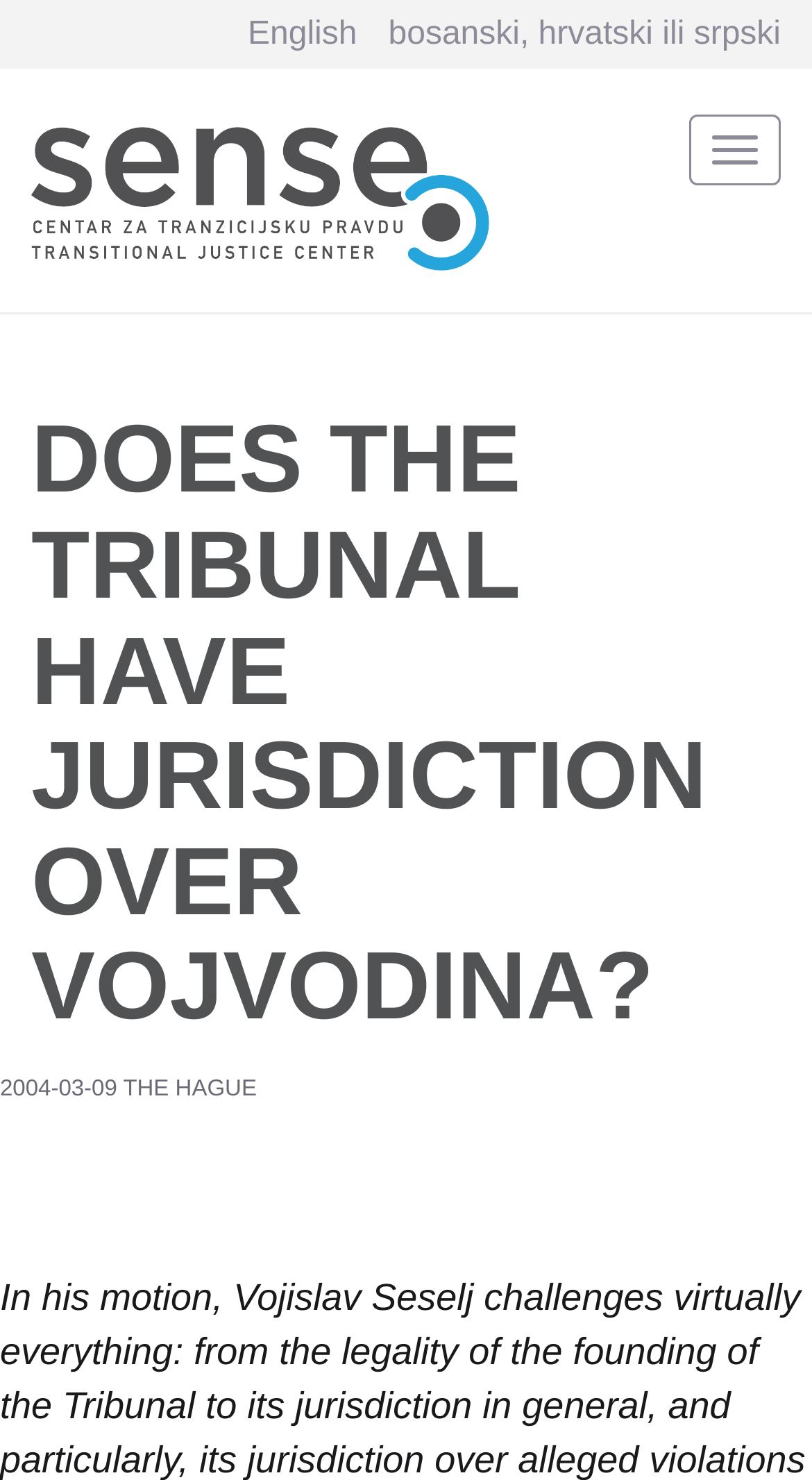Extract the bounding box coordinates for the HTML element that matches this description: "title="Home"". The coordinates should be four float numbers between 0 and 1, i.e., [left, top, right, bottom].

[0.0, 0.074, 0.641, 0.183]